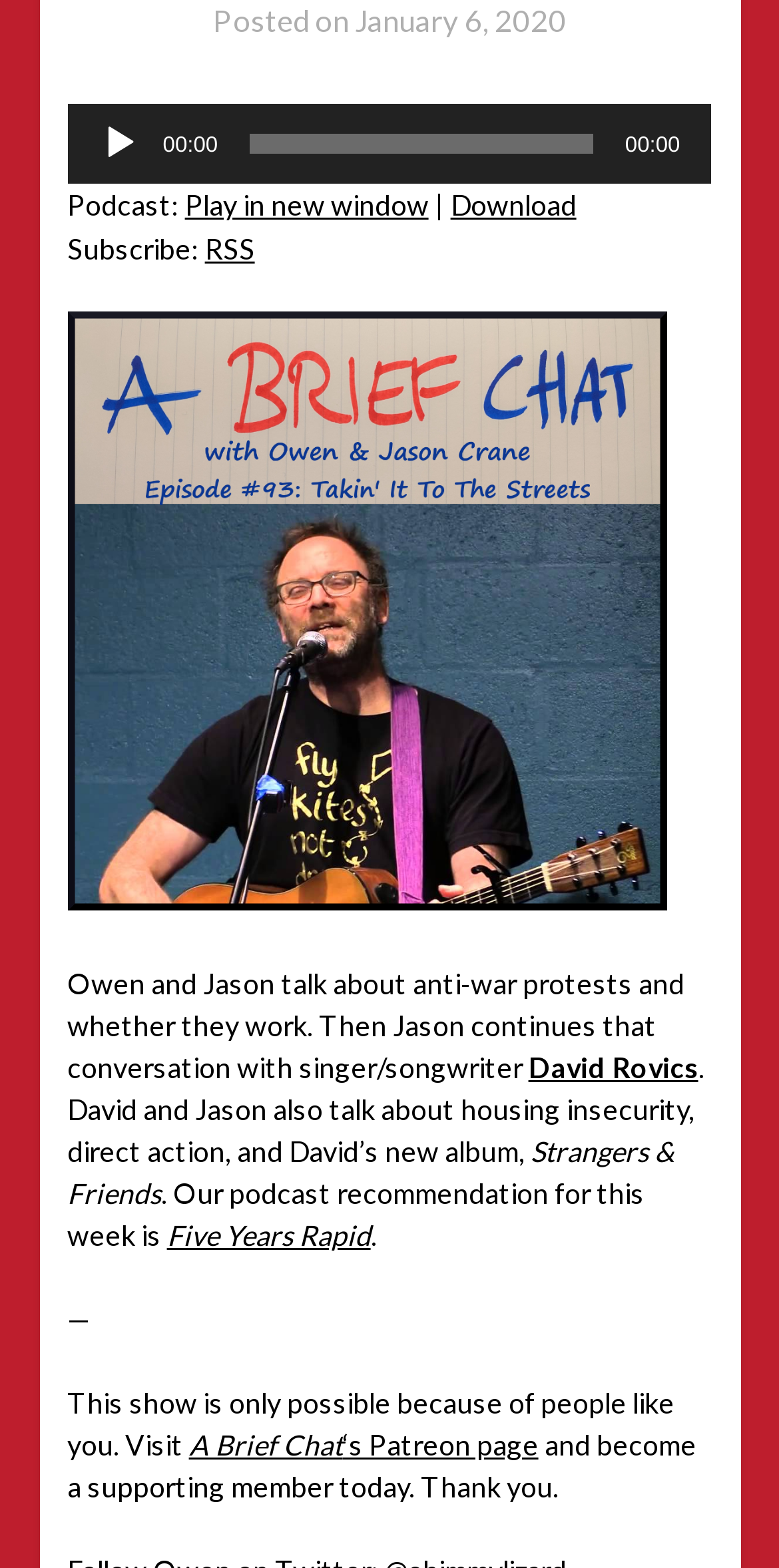Please specify the bounding box coordinates of the area that should be clicked to accomplish the following instruction: "Visit the Patreon page". The coordinates should consist of four float numbers between 0 and 1, i.e., [left, top, right, bottom].

[0.242, 0.91, 0.691, 0.932]